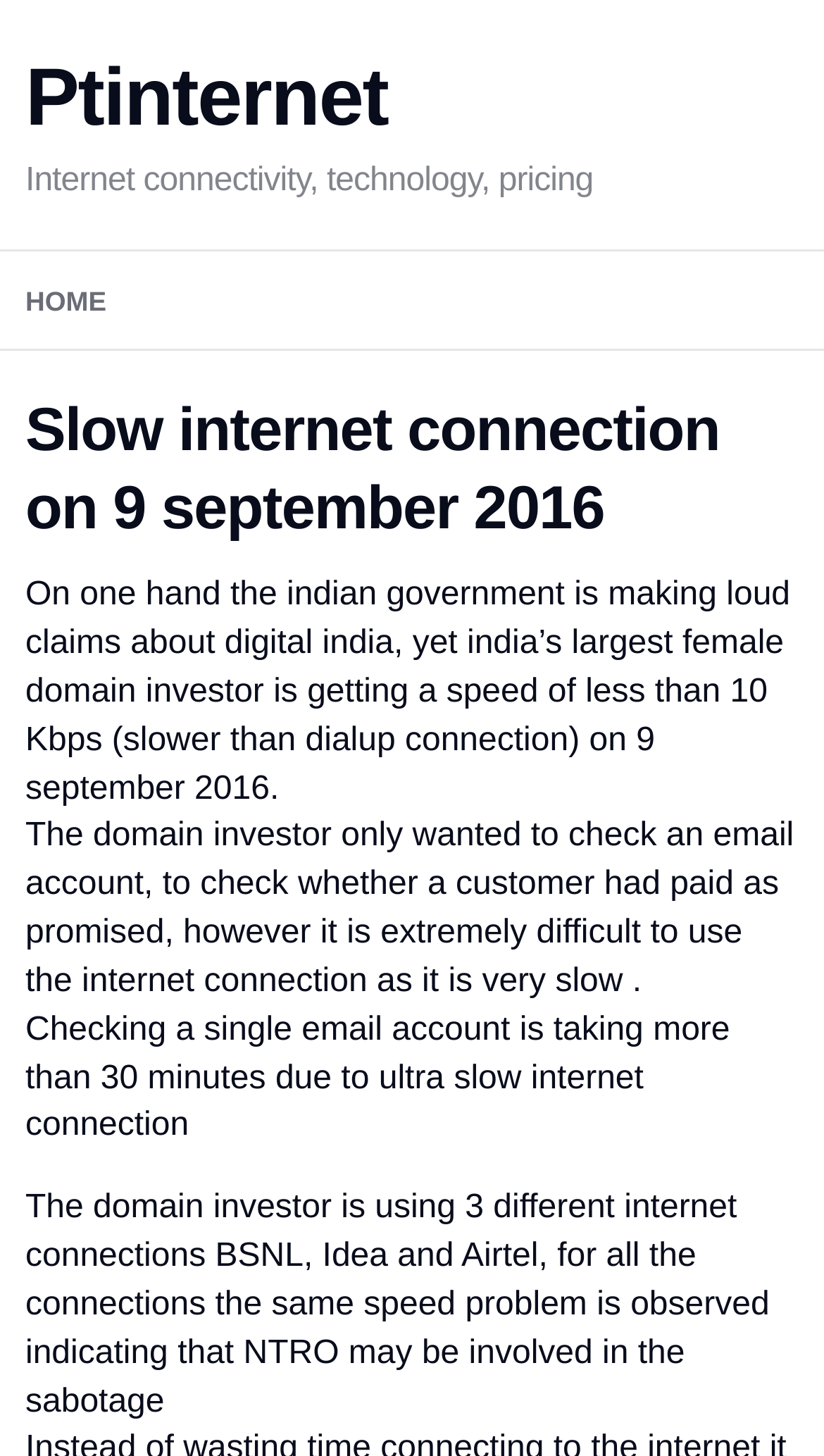Provide a comprehensive description of the webpage.

The webpage is about a personal experience of slow internet connection on September 9, 2016. At the top, there is a heading "Ptinternet" which is also a link. Below it, there is another heading "Internet connectivity, technology, pricing". 

To the right of these headings, there is a link "Skip to content" and another link "HOME". The "HOME" link is part of a larger section that contains a heading "Slow internet connection on 9 september 2016" and four paragraphs of text. 

The first paragraph explains that despite the Indian government's claims about "Digital India", the author, a female domain investor, is experiencing a very slow internet speed of less than 10 Kbps. The second paragraph describes how the author only wanted to check an email account but found it extremely difficult due to the slow internet connection. 

The third paragraph states that checking a single email account is taking more than 30 minutes due to the ultra-slow internet connection. The fourth and final paragraph reveals that the author is using three different internet connections - BSNL, Idea, and Airtel - but all of them have the same speed problem, suggesting that NTRO may be involved in the sabotage.